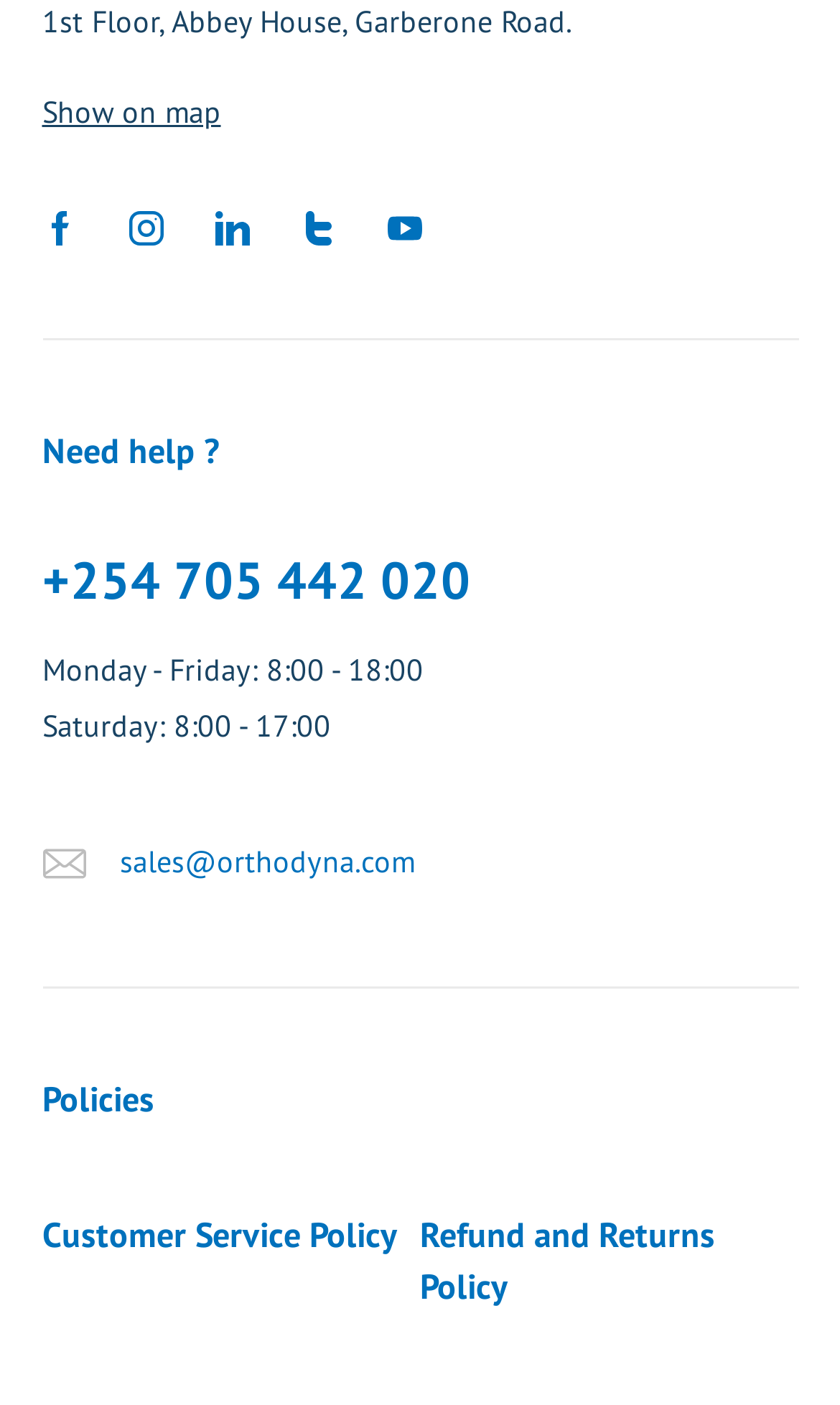Using the webpage screenshot, find the UI element described by +254 705 442 020. Provide the bounding box coordinates in the format (top-left x, top-left y, bottom-right x, bottom-right y), ensuring all values are floating point numbers between 0 and 1.

[0.05, 0.389, 0.56, 0.436]